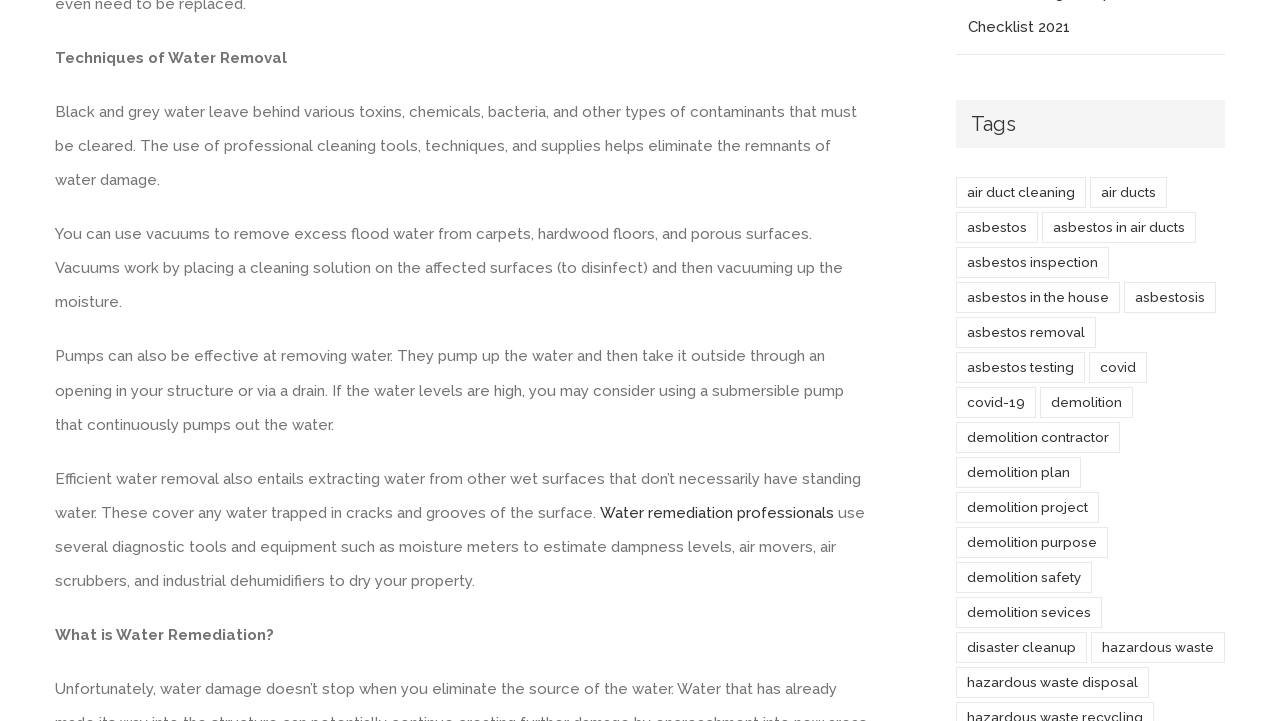Determine the bounding box coordinates of the clickable region to execute the instruction: "Click on 'asbestos removal'". The coordinates should be four float numbers between 0 and 1, denoted as [left, top, right, bottom].

[0.747, 0.439, 0.856, 0.483]